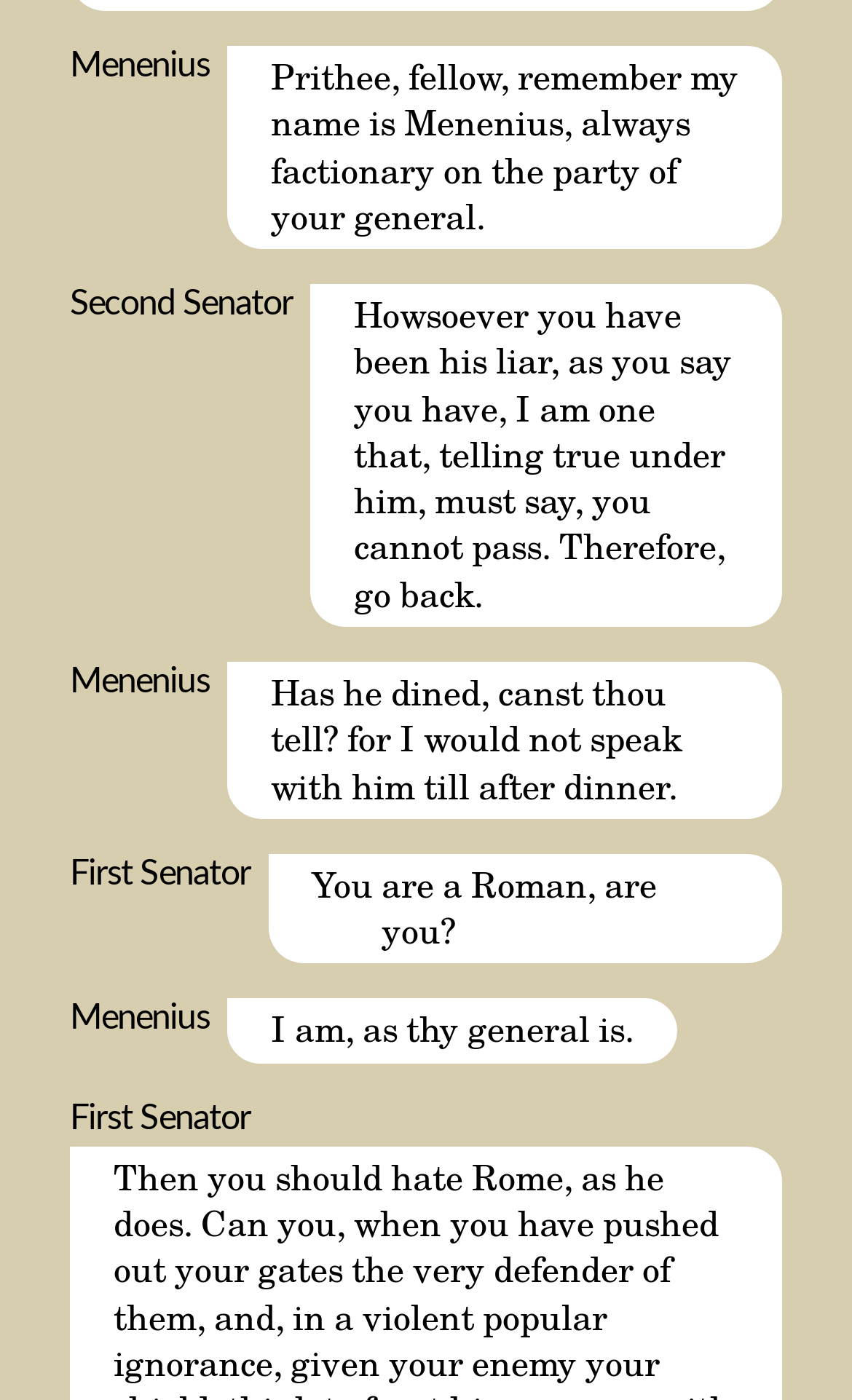Identify the bounding box coordinates of the specific part of the webpage to click to complete this instruction: "Read 'The sonnets'".

[0.0, 0.025, 0.179, 0.105]